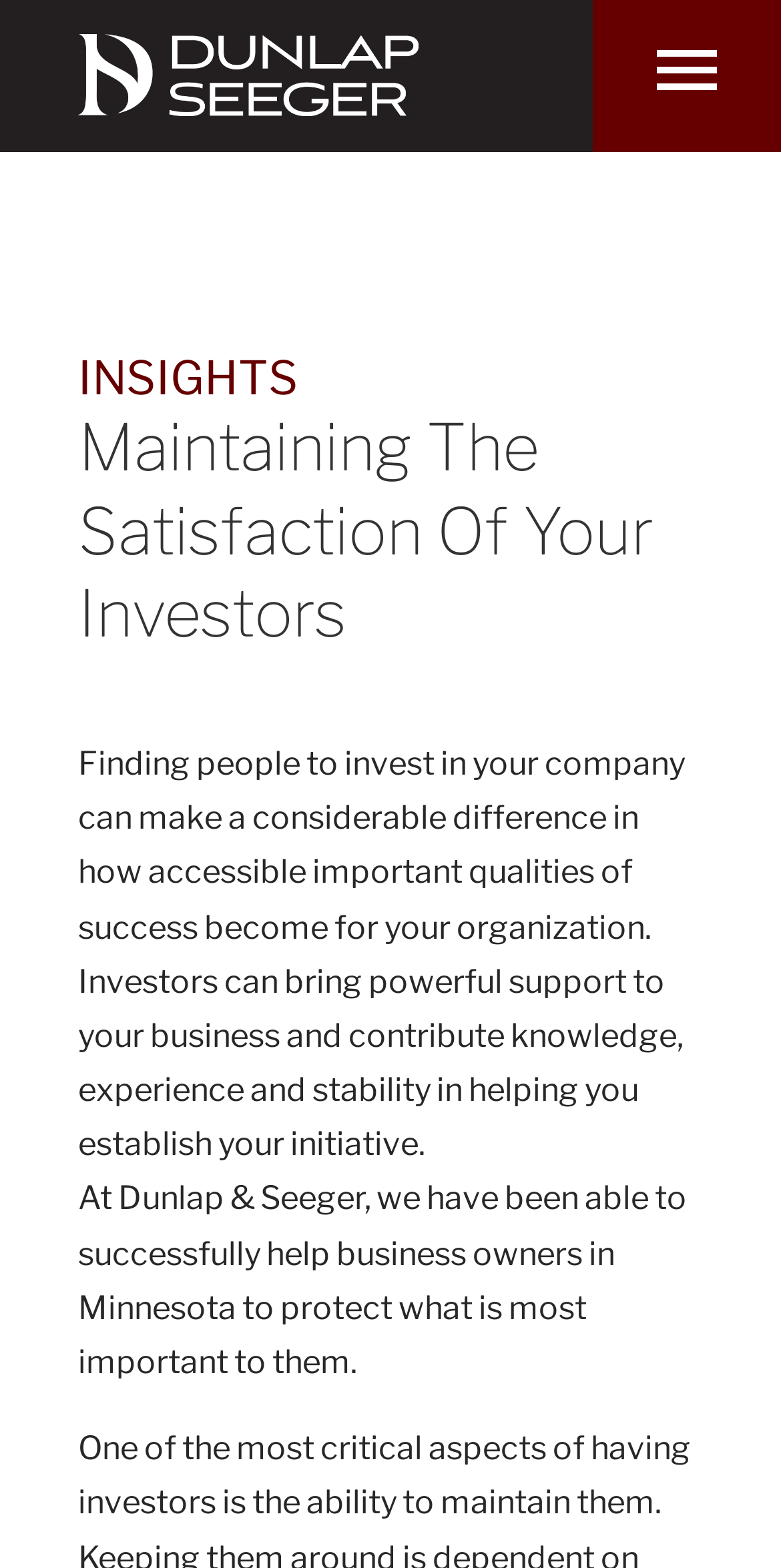Observe the image and answer the following question in detail: What is the relationship between the company and business owners?

The StaticText element with the text 'we have been able to successfully help business owners in Minnesota to protect what is most important to them' suggests that the company helps business owners in some way.